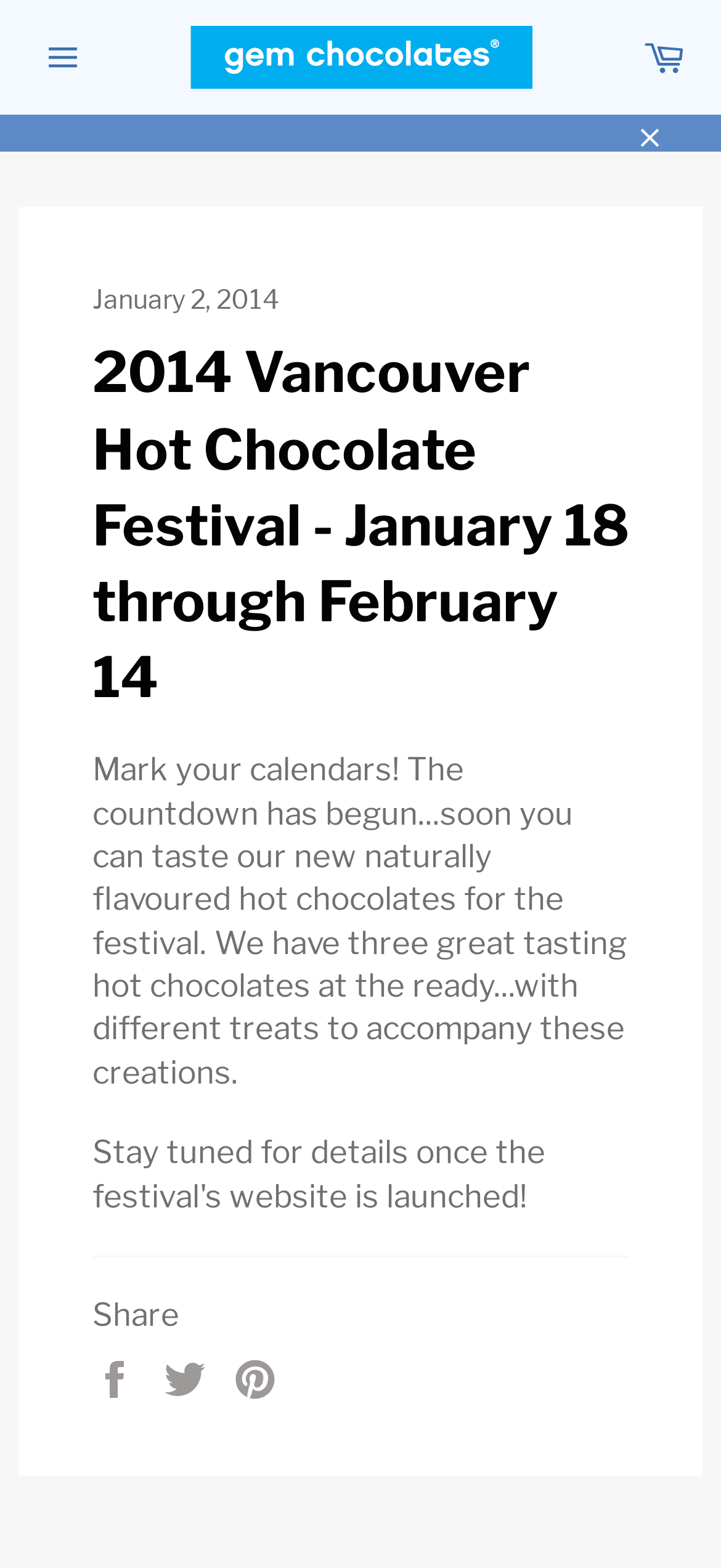Summarize the webpage comprehensively, mentioning all visible components.

The webpage is about the 2014 Vancouver Hot Chocolate Festival, which will take place from January 18 to February 14. At the top left of the page, there is a button for site navigation, and next to it, a link to Gem Chocolates with an accompanying image of the company's logo. On the top right, there is a link to the shopping cart.

Below the top navigation bar, there is a large heading that announces the festival, followed by a brief description of the event, which mentions the countdown to the festival and the introduction of new naturally flavored hot chocolates. This text is positioned in the top half of the page, spanning almost the entire width.

Underneath the description, there is a horizontal separator line, and below that, a section for sharing the festival information on social media platforms, including Facebook, Twitter, and Pinterest. The sharing options are aligned horizontally, with the "Share" text on the left and the social media links to the right.

At the very top of the page, there is a time indicator showing the current date, January 2, 2014.